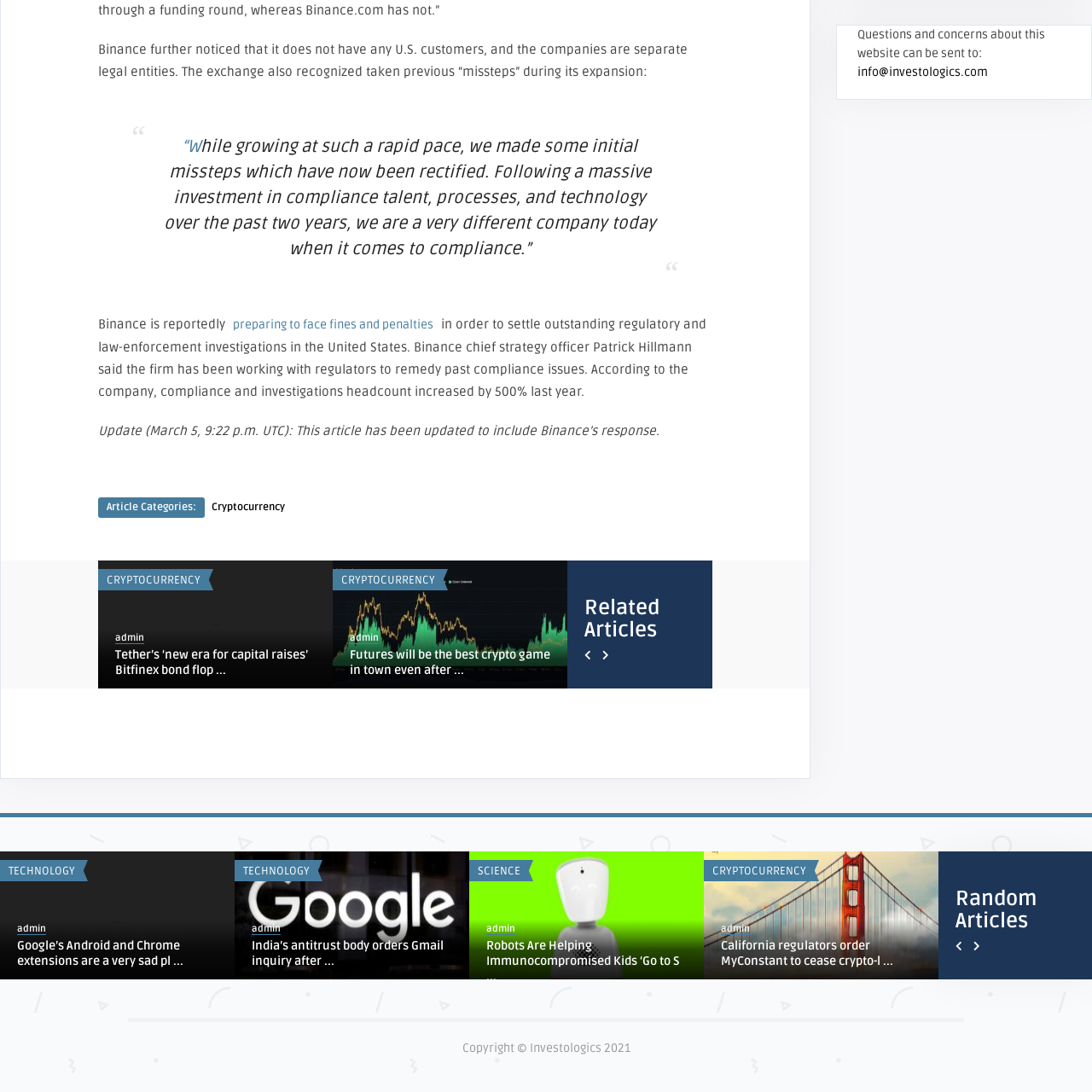Describe thoroughly what is shown in the red-bordered area of the image.

The image features an abstract representation related to cryptocurrency, possibly designed to symbolize digital currency or blockchain technology. Its minimalist design communicates a modern, tech-driven aesthetic typical of the cryptocurrency industry. The context surrounding the image pertains to Binance, a major cryptocurrency exchange, highlighting the company's focus on compliance and regulatory issues. Binance is reportedly facing fines and has acknowledged past missteps during its expansion, emphasizing an ongoing effort to improve regulatory relations and compliance practices. This visual component underscores the themes of innovation and accountability within the rapidly evolving cryptocurrency landscape.